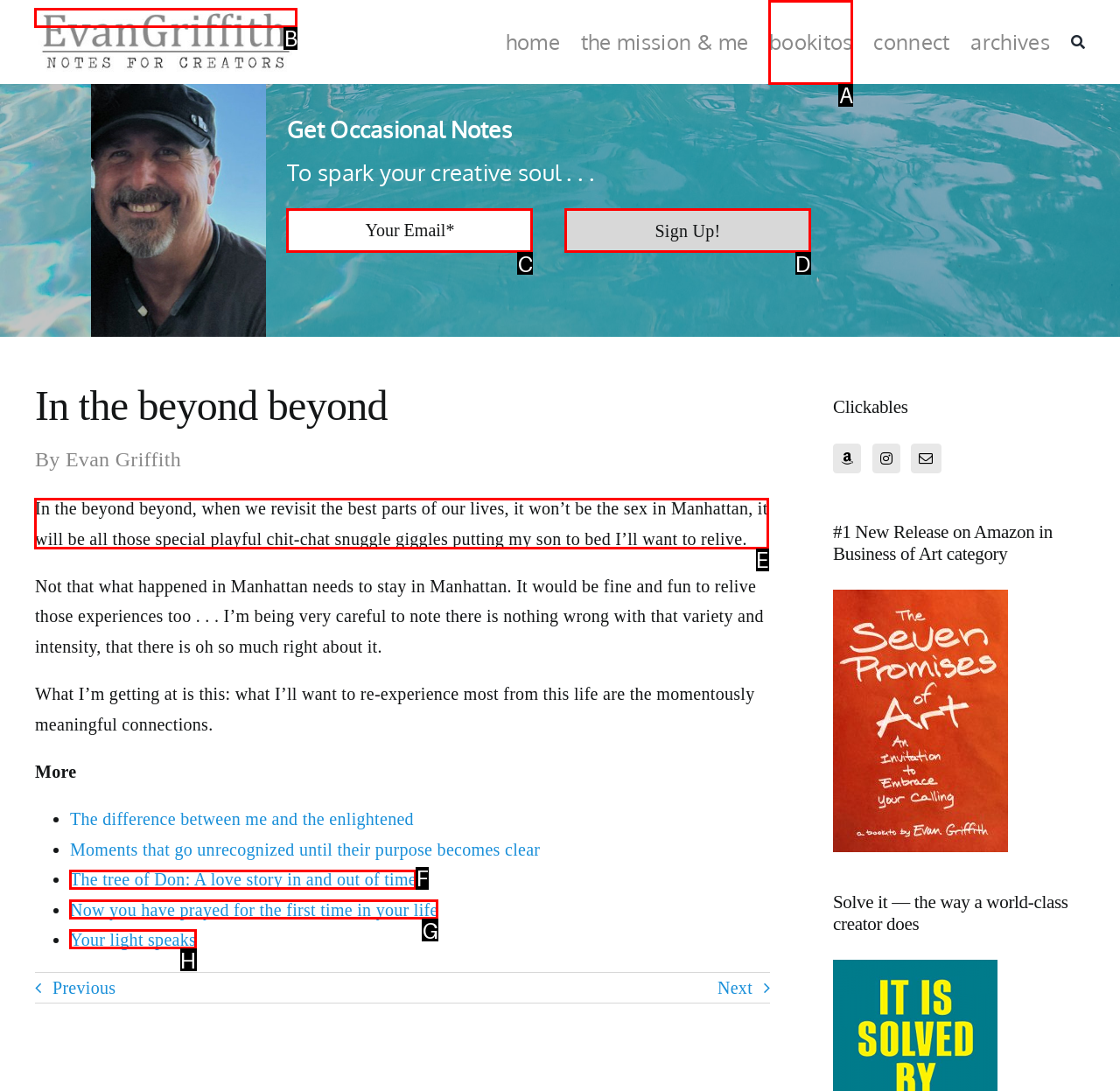Select the correct HTML element to complete the following task: Read the article by Evan Griffith
Provide the letter of the choice directly from the given options.

E